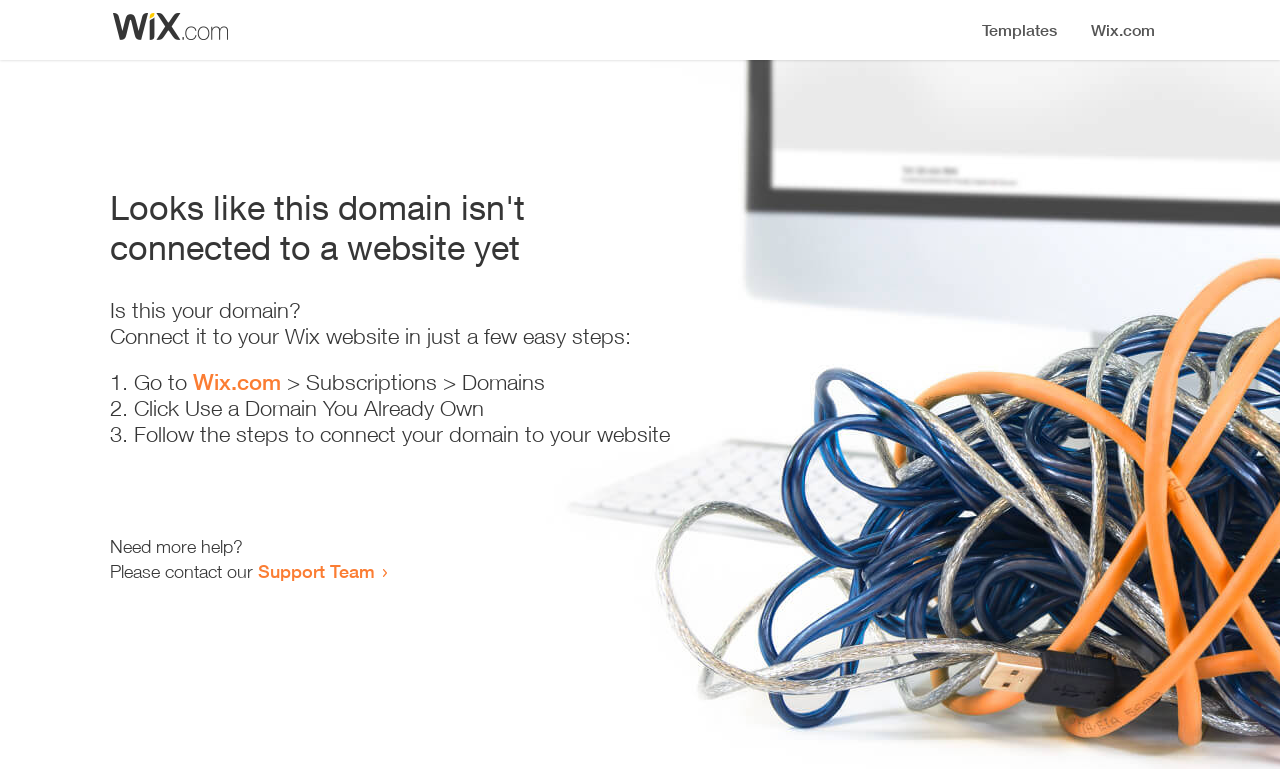Based on the visual content of the image, answer the question thoroughly: What should the user do if they need more help?

The webpage provides a message 'Need more help?' and suggests contacting the 'Support Team' for assistance.